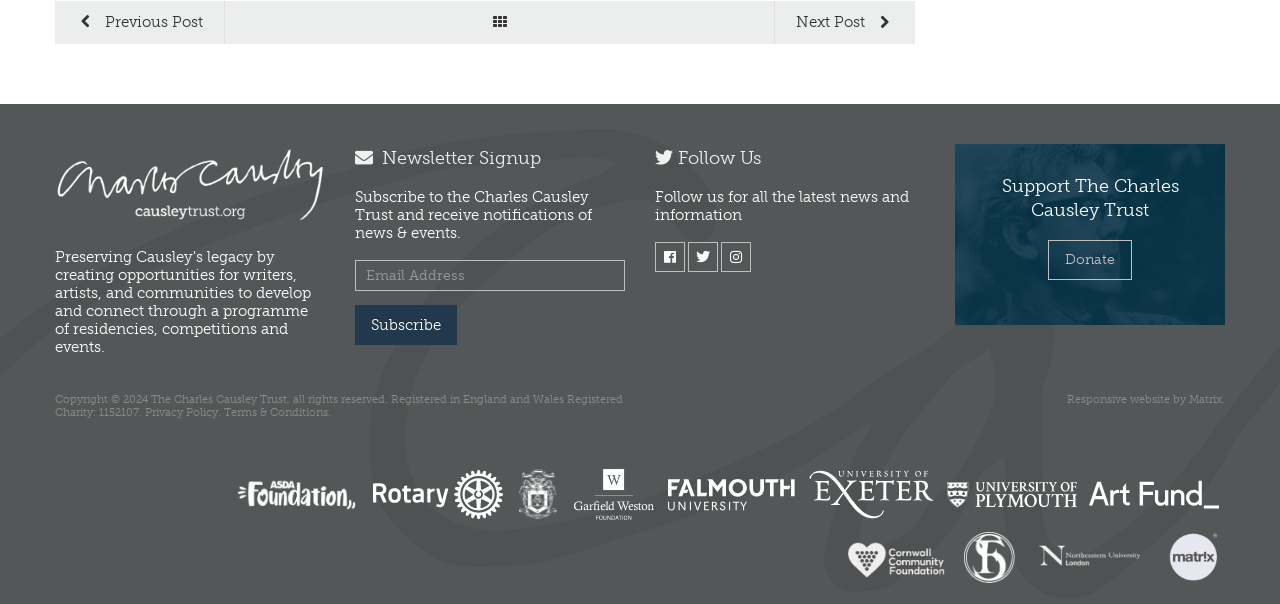Please specify the coordinates of the bounding box for the element that should be clicked to carry out this instruction: "Subscribe to the newsletter". The coordinates must be four float numbers between 0 and 1, formatted as [left, top, right, bottom].

[0.277, 0.505, 0.357, 0.571]